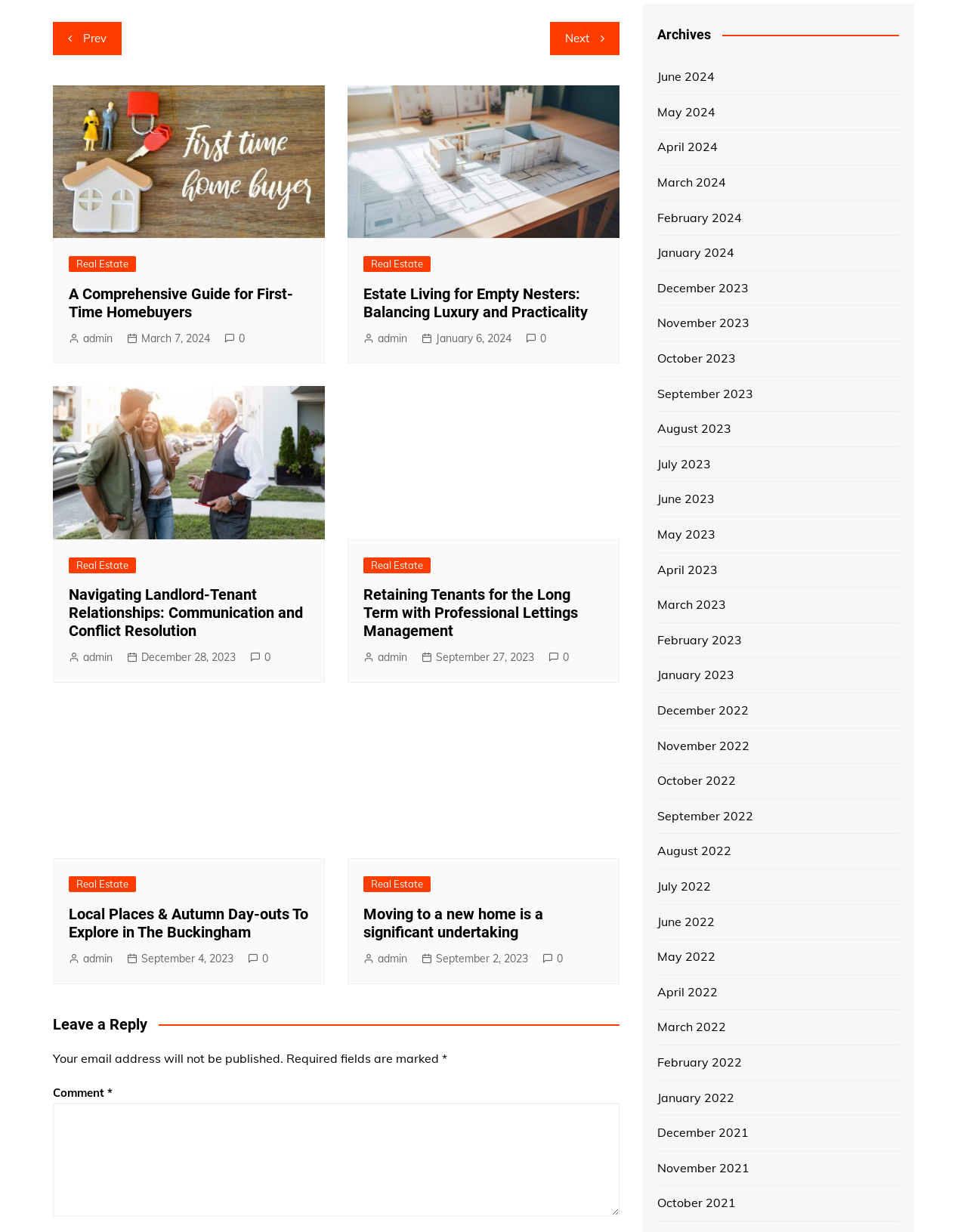Identify the coordinates of the bounding box for the element that must be clicked to accomplish the instruction: "Leave a reply".

[0.055, 0.823, 0.641, 0.839]